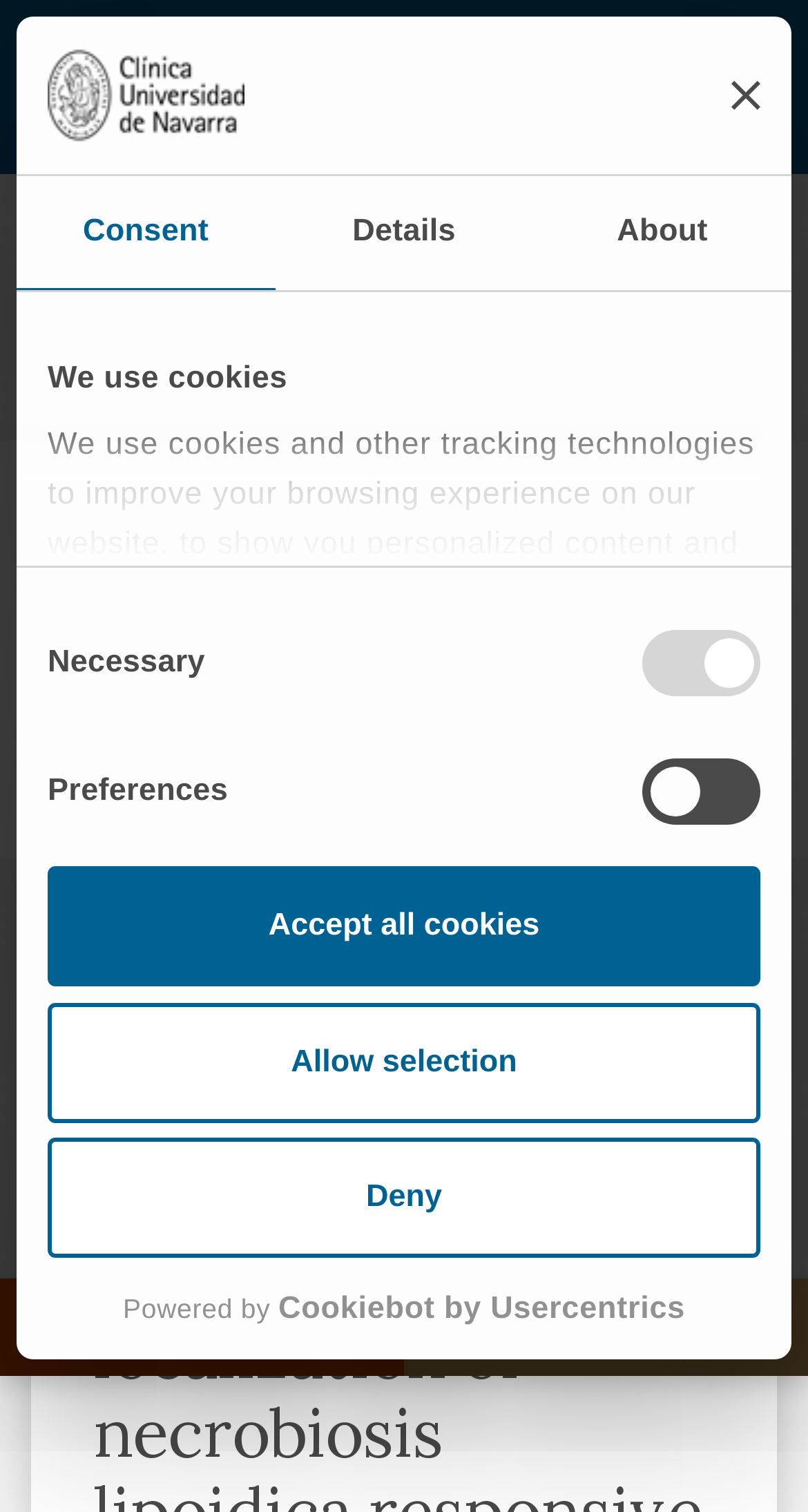Answer the question with a brief word or phrase:
What is the purpose of the buttons 'Deny', 'Allow selection', and 'Accept all cookies'?

Cookie consent